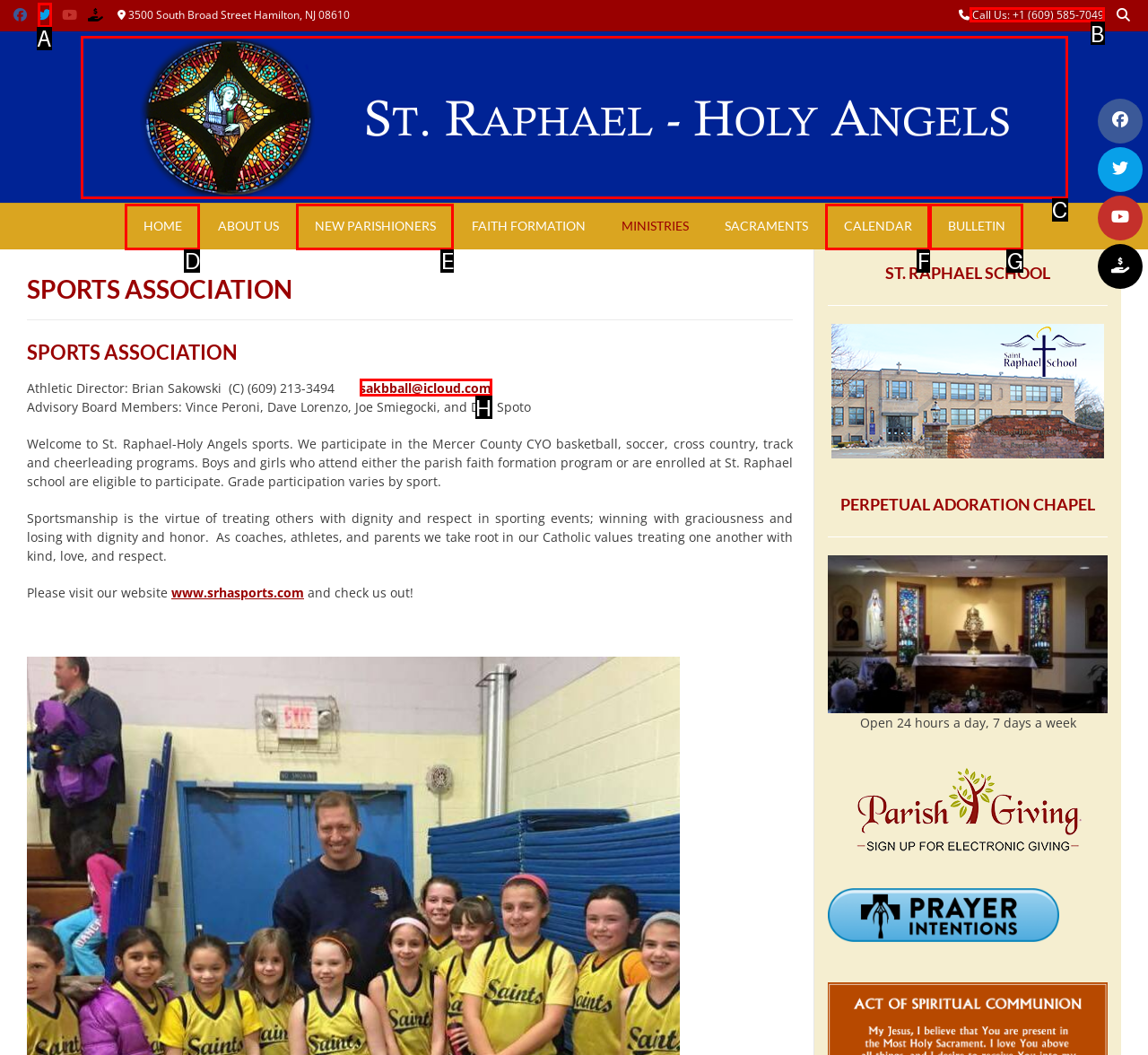From the available options, which lettered element should I click to complete this task: Call the phone number?

B